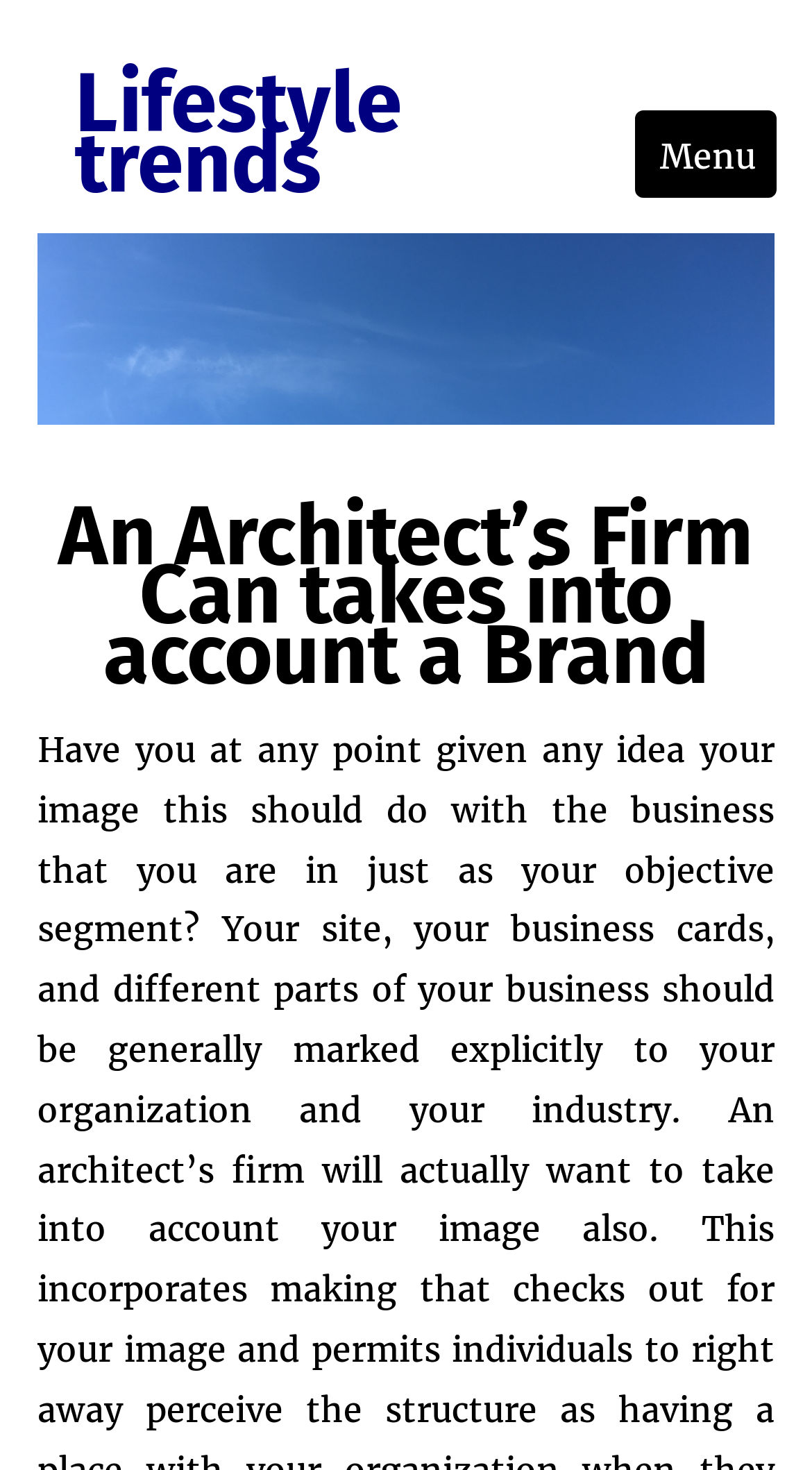Identify the bounding box of the UI component described as: "Accessibility".

None